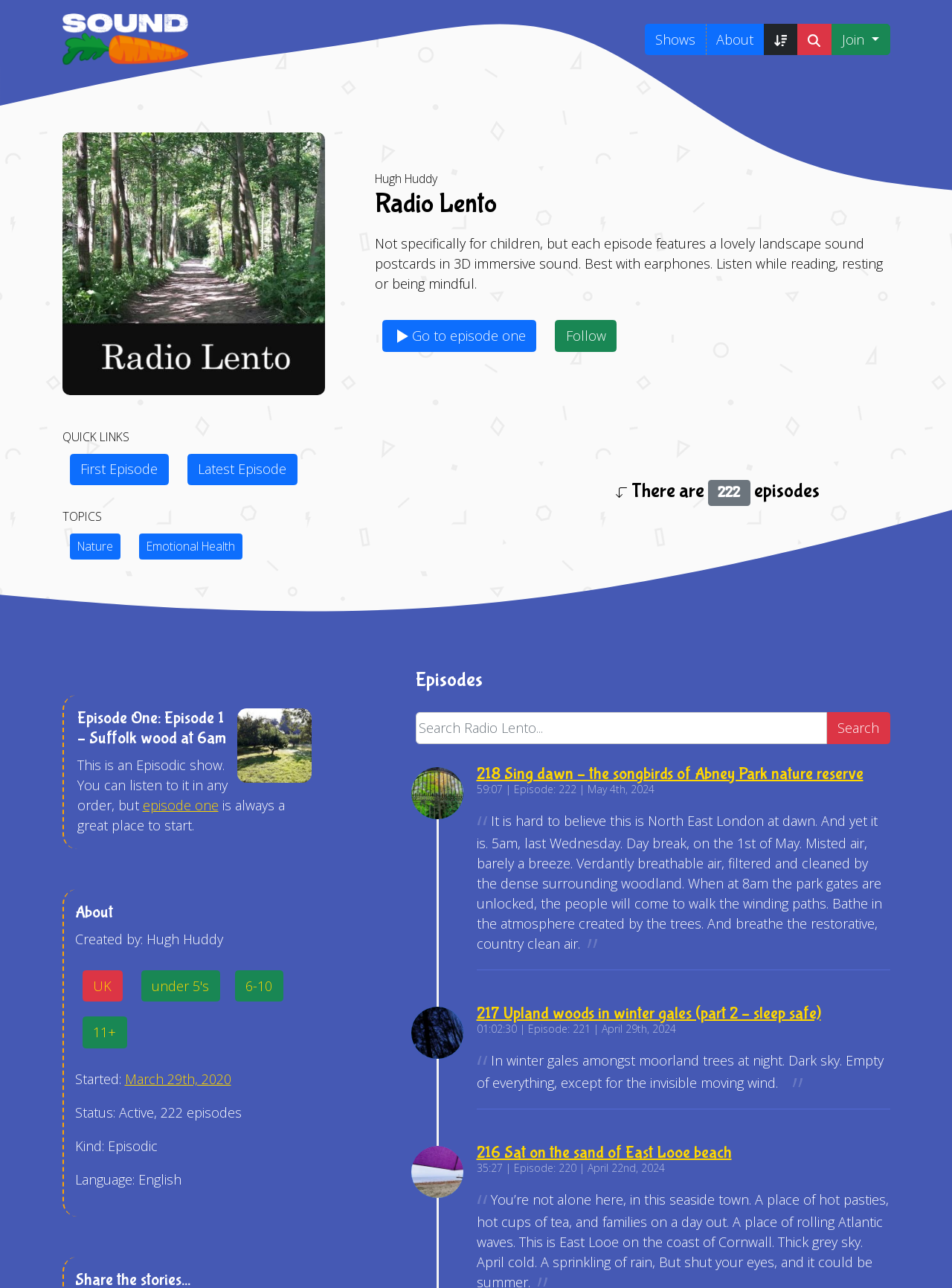Please specify the coordinates of the bounding box for the element that should be clicked to carry out this instruction: "Listen to episode one". The coordinates must be four float numbers between 0 and 1, formatted as [left, top, right, bottom].

[0.402, 0.249, 0.563, 0.273]